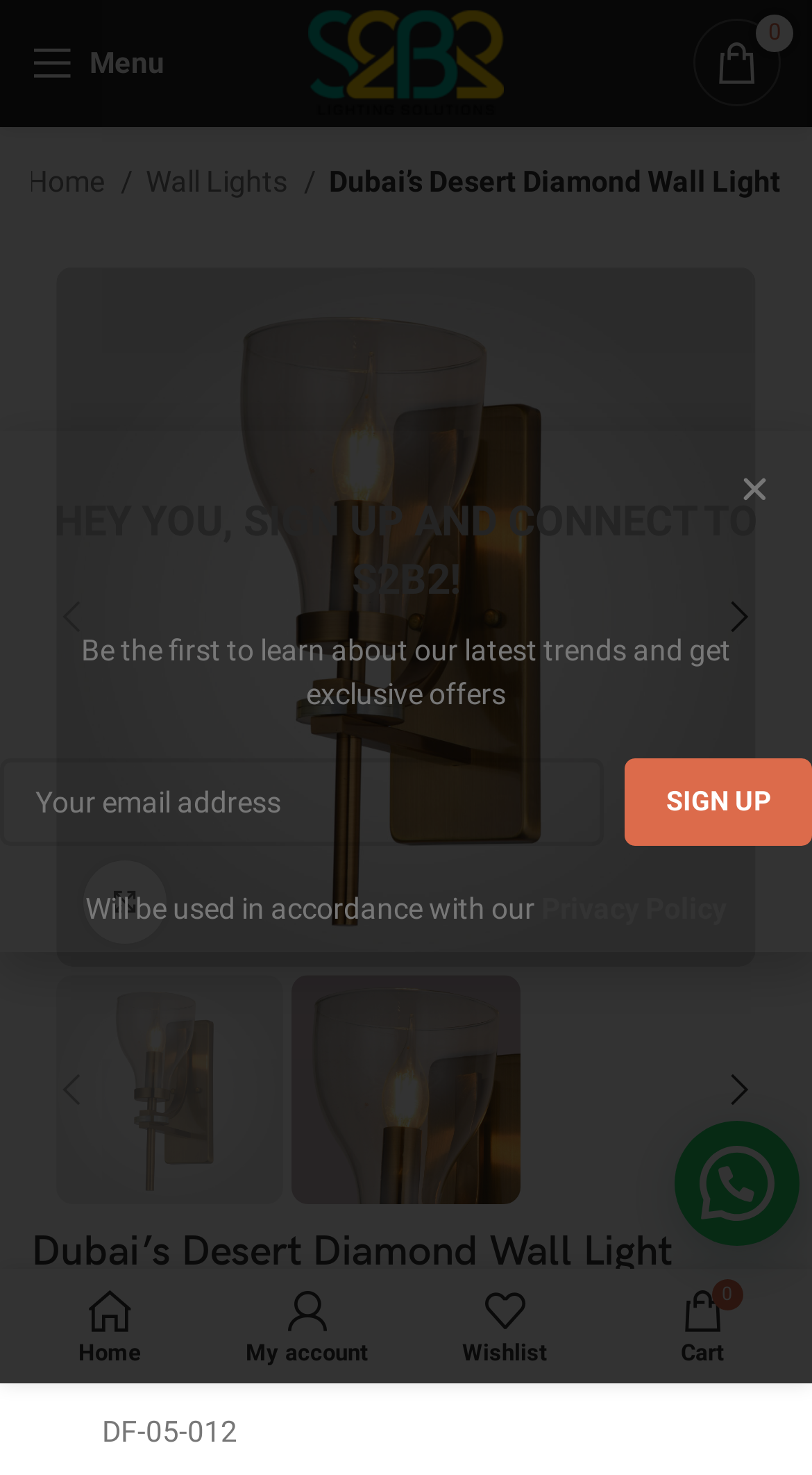Provide the bounding box coordinates of the UI element that matches the description: "Home".

[0.033, 0.107, 0.164, 0.139]